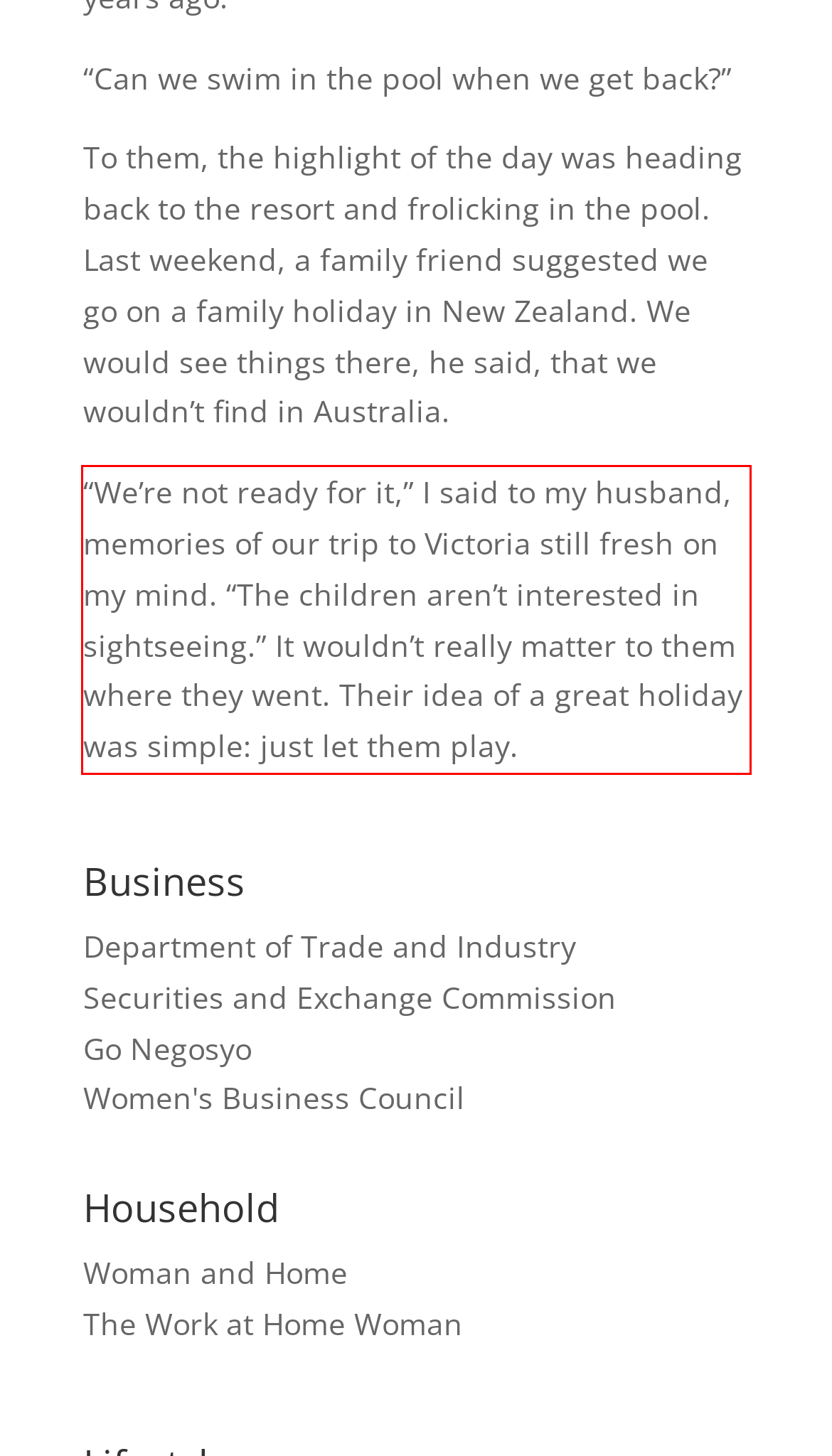There is a screenshot of a webpage with a red bounding box around a UI element. Please use OCR to extract the text within the red bounding box.

“We’re not ready for it,” I said to my husband, memories of our trip to Victoria still fresh on my mind. “The children aren’t interested in sightseeing.” It wouldn’t really matter to them where they went. Their idea of a great holiday was simple: just let them play.